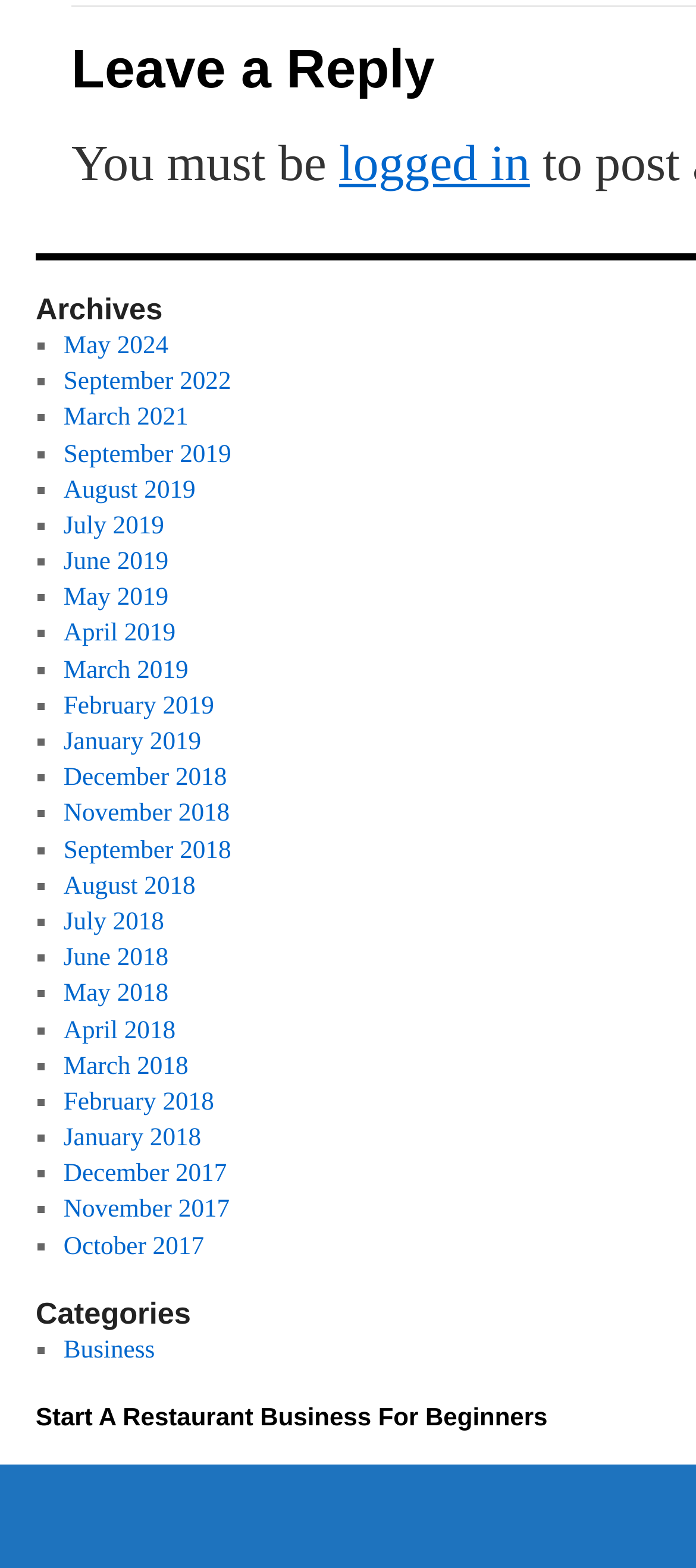Identify the bounding box coordinates of the clickable region to carry out the given instruction: "click on logged in".

[0.487, 0.088, 0.761, 0.123]